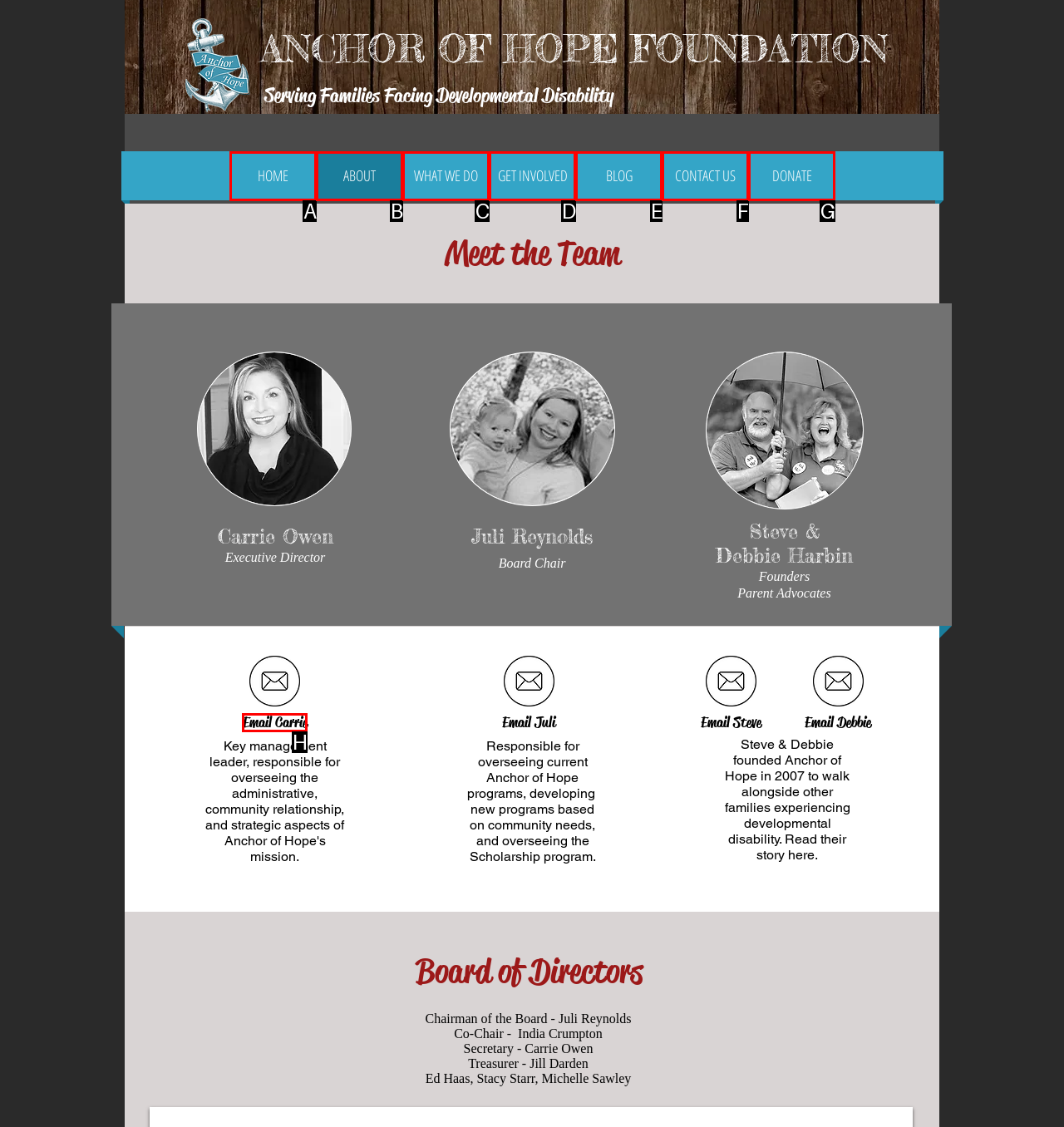Identify which lettered option completes the task: View nutritional label. Provide the letter of the correct choice.

None